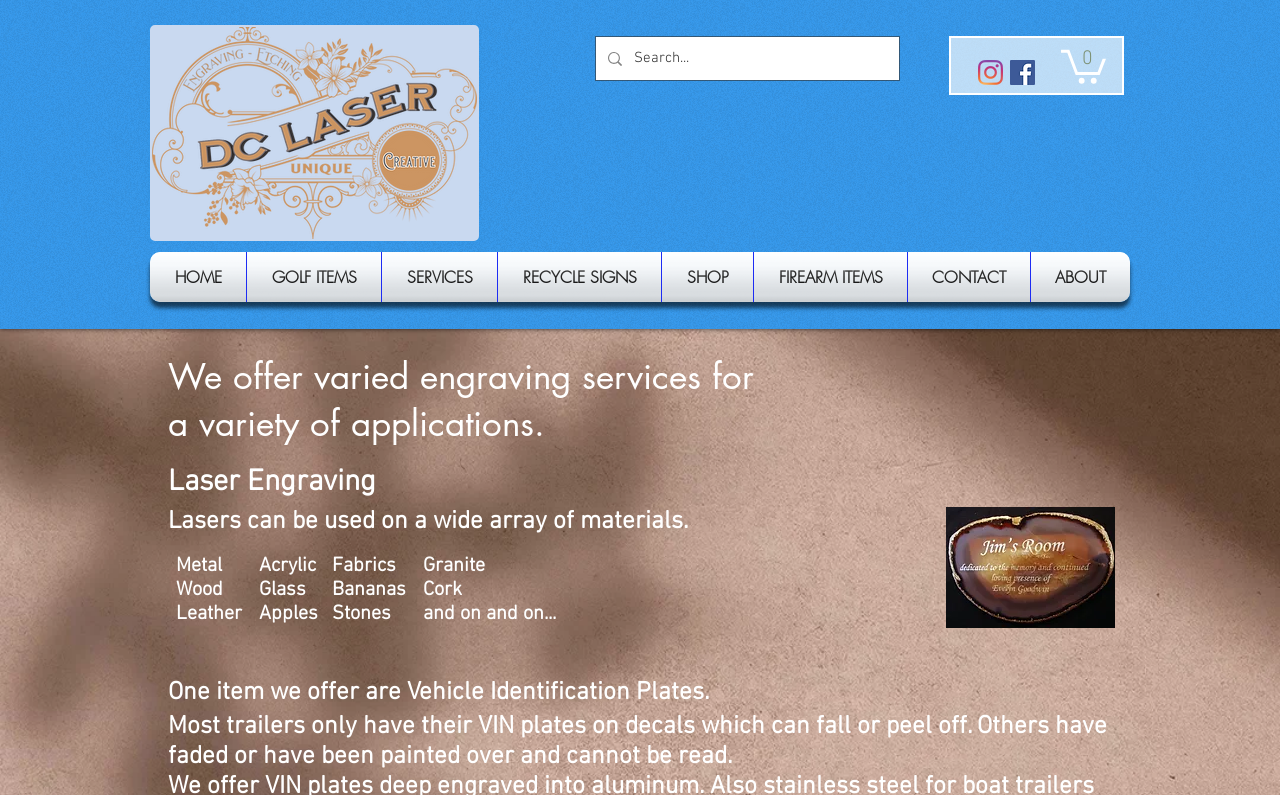Use a single word or phrase to answer the question: 
What is the logo image filename?

Logo.png